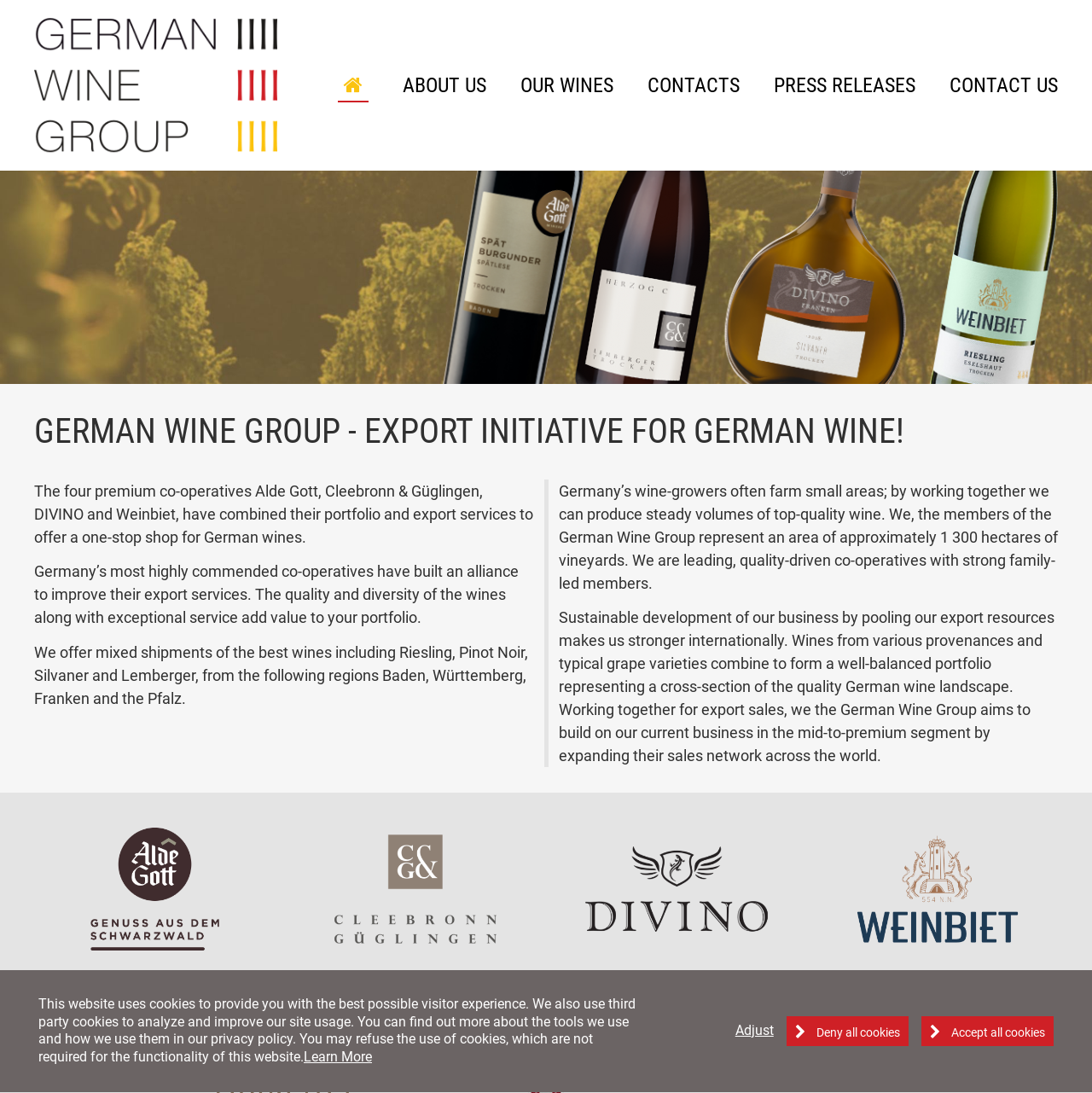Please indicate the bounding box coordinates for the clickable area to complete the following task: "Click the German Wine Group Logo". The coordinates should be specified as four float numbers between 0 and 1, i.e., [left, top, right, bottom].

[0.031, 0.017, 0.254, 0.14]